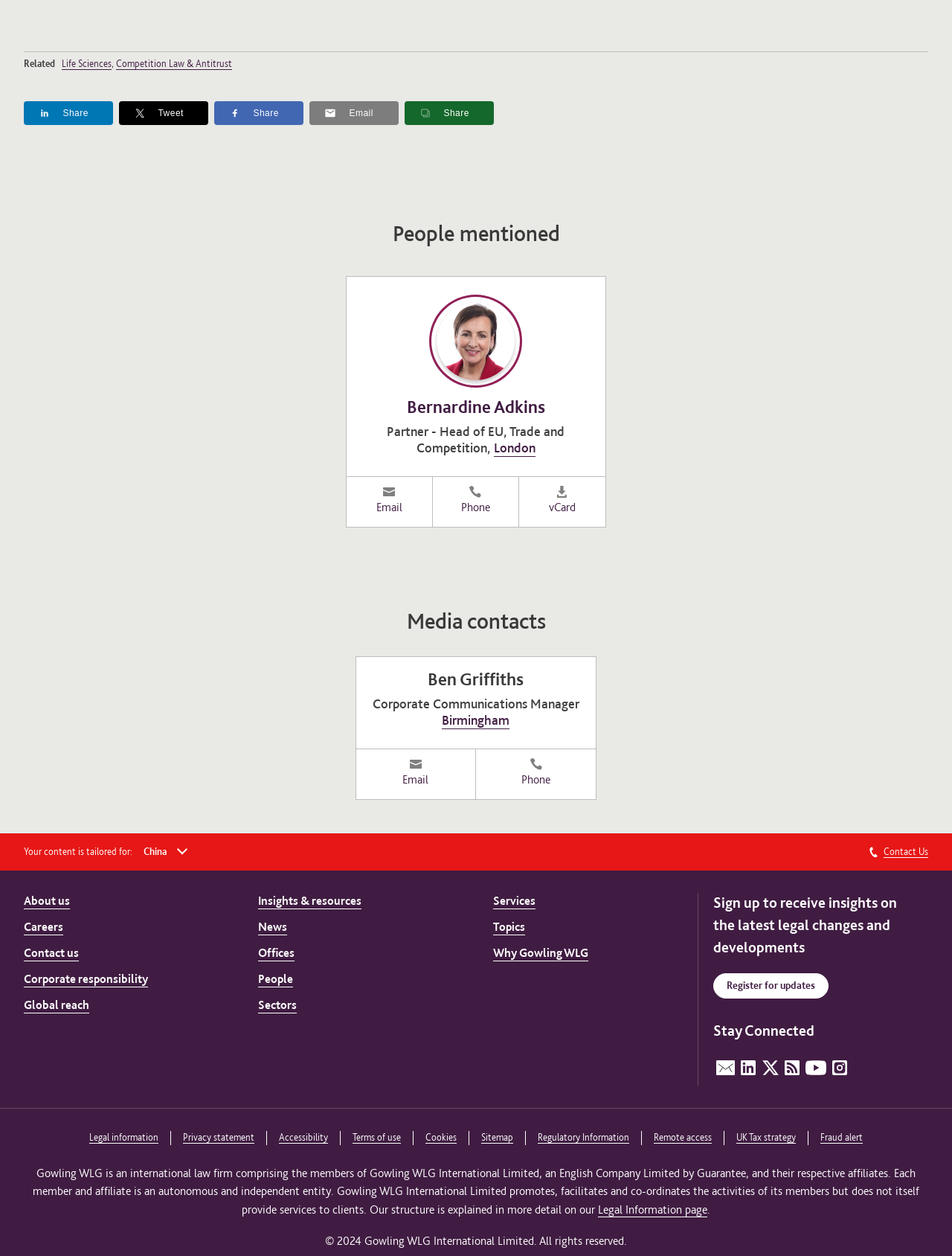Bounding box coordinates are specified in the format (top-left x, top-left y, bottom-right x, bottom-right y). All values are floating point numbers bounded between 0 and 1. Please provide the bounding box coordinate of the region this sentence describes: About us

[0.025, 0.699, 0.073, 0.71]